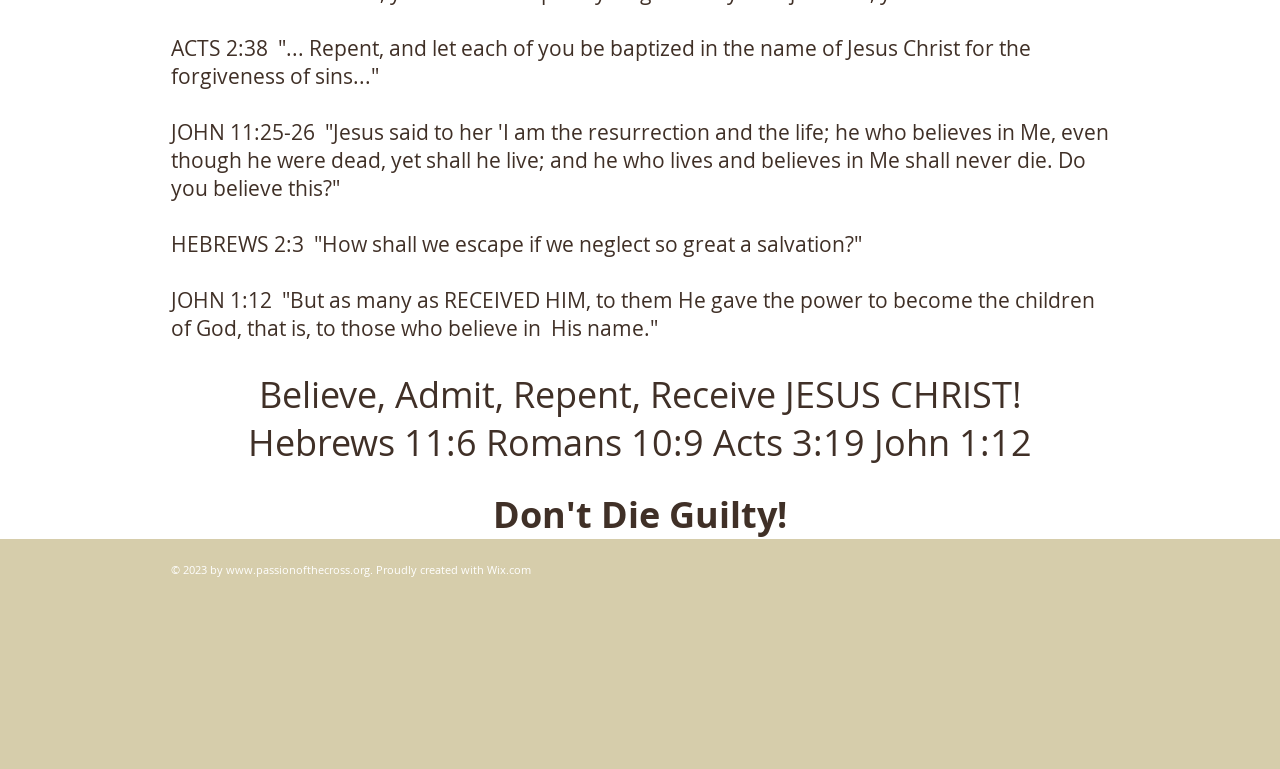Answer the following inquiry with a single word or phrase:
How many social media links are there?

3